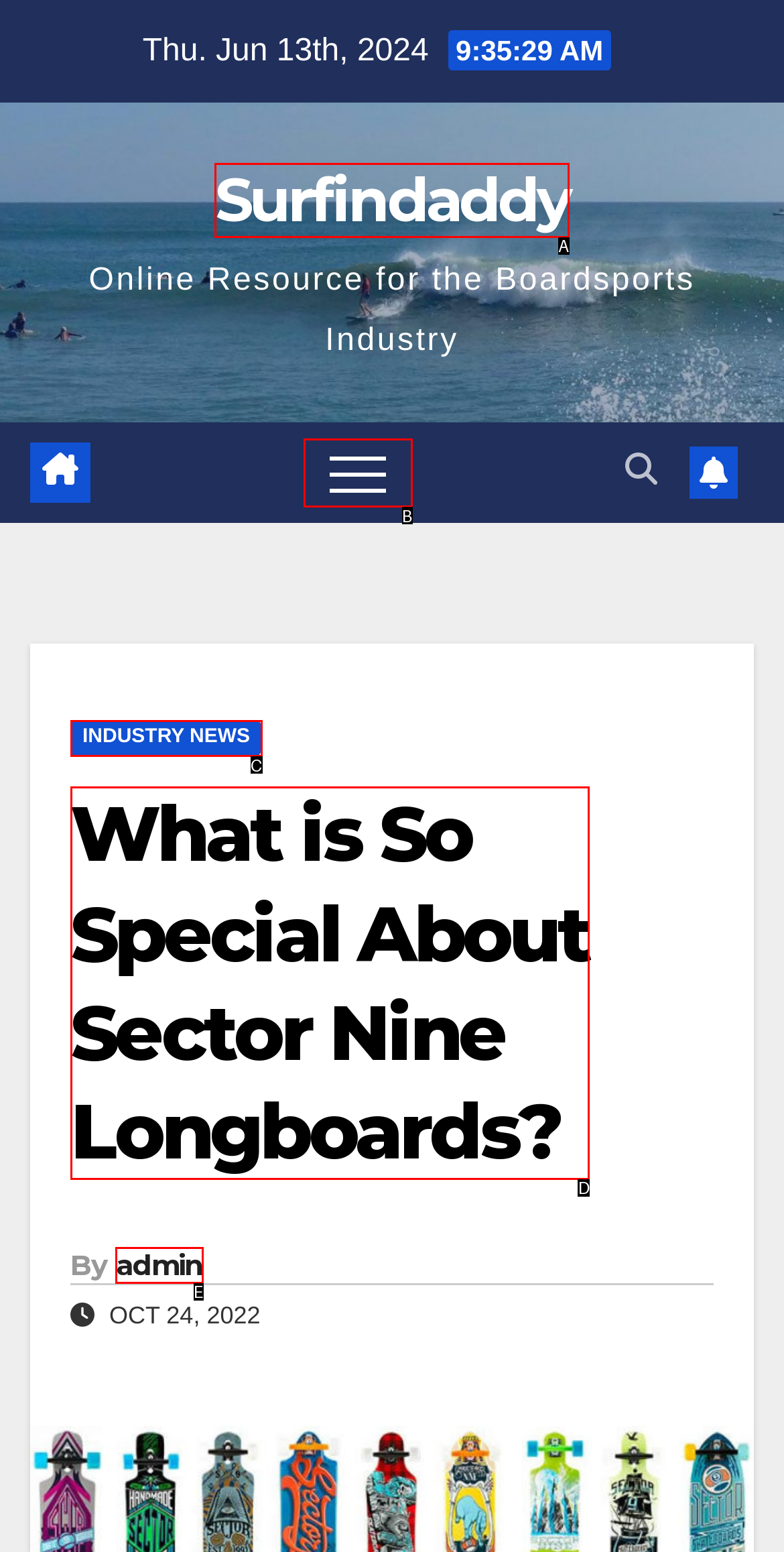Select the letter of the HTML element that best fits the description: aria-label="Toggle navigation"
Answer with the corresponding letter from the provided choices.

B